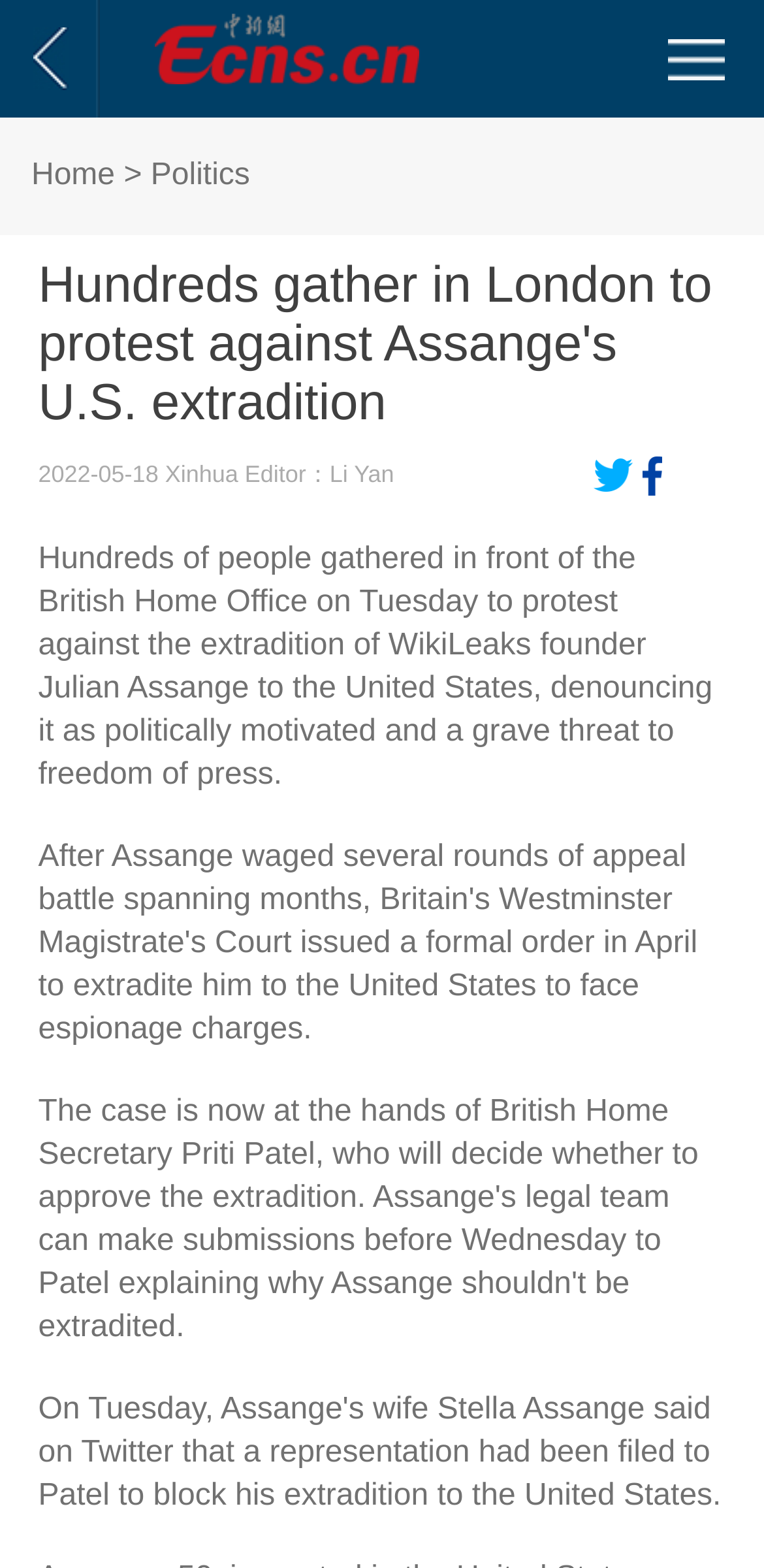Identify the bounding box coordinates for the UI element mentioned here: "title="分享到Facebook"". Provide the coordinates as four float values between 0 and 1, i.e., [left, top, right, bottom].

[0.834, 0.287, 0.875, 0.319]